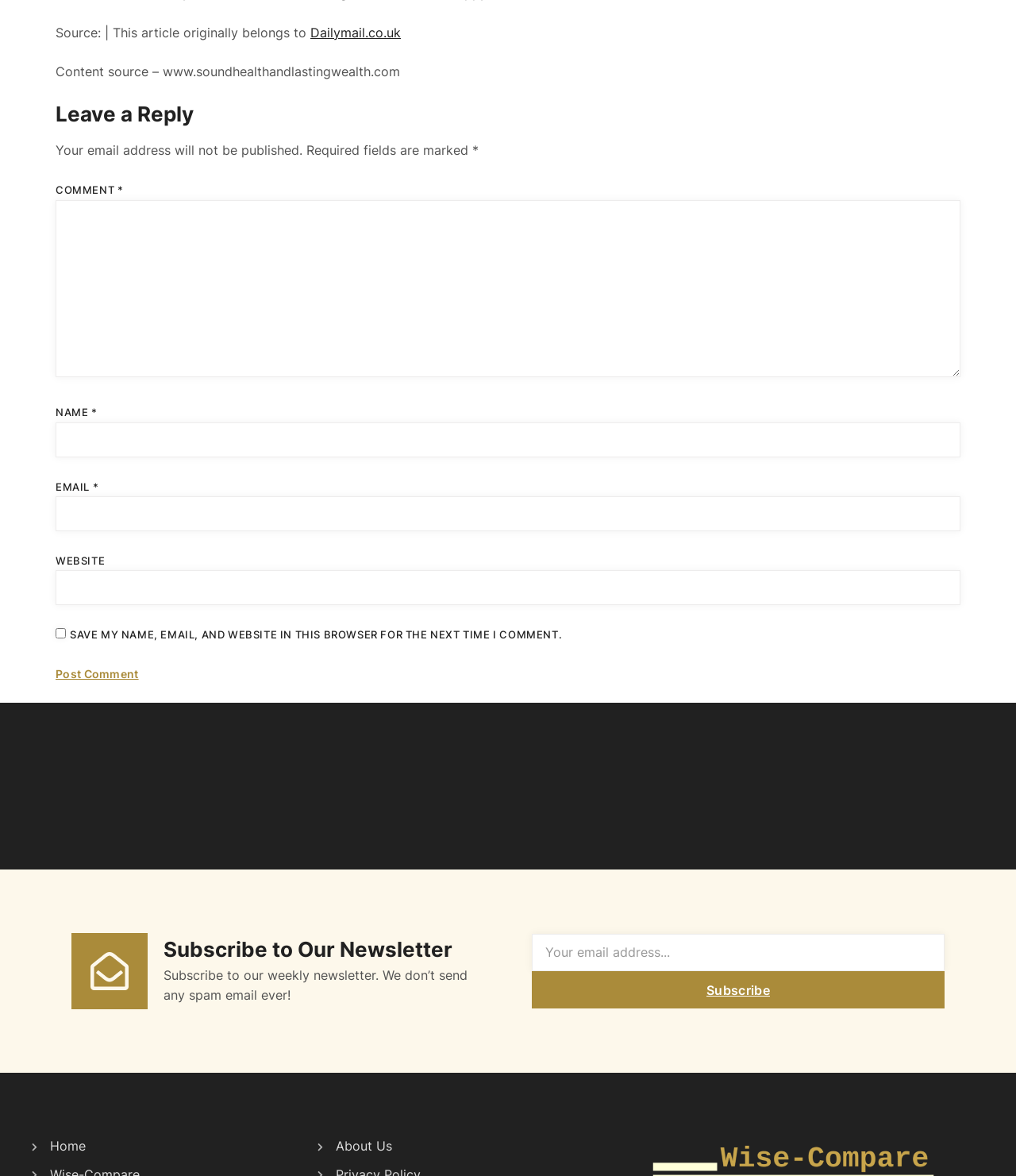What is the source of this article?
Please answer the question as detailed as possible.

I found the source of the article by looking at the static text element that says 'Source: | This article originally belongs to' and the link element next to it, which is 'Dailymail.co.uk'.